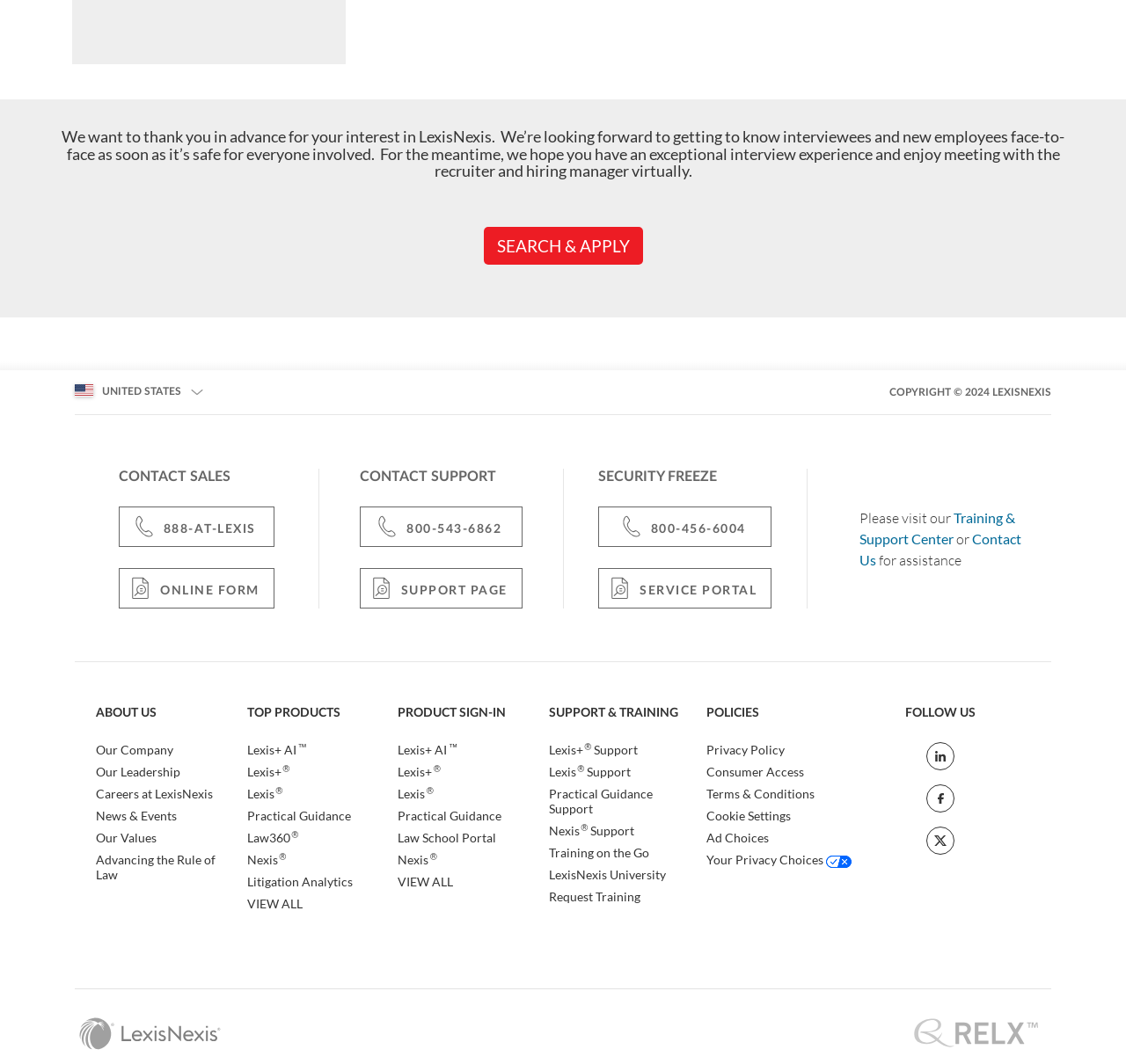Please identify the bounding box coordinates of the clickable element to fulfill the following instruction: "Visit the United States page". The coordinates should be four float numbers between 0 and 1, i.e., [left, top, right, bottom].

[0.066, 0.636, 0.211, 0.664]